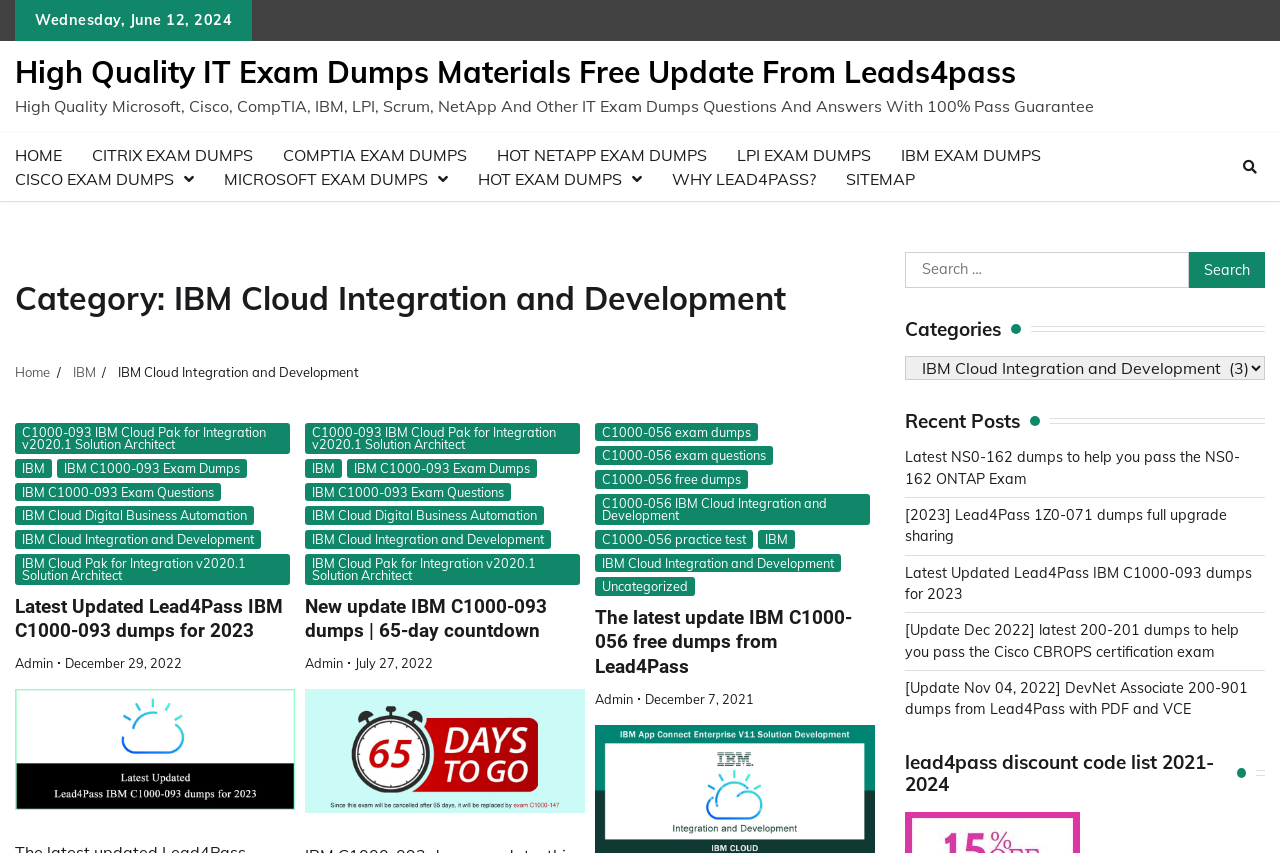Locate the bounding box of the UI element defined by this description: "Why Lead4pass?". The coordinates should be given as four float numbers between 0 and 1, formatted as [left, top, right, bottom].

[0.513, 0.181, 0.649, 0.24]